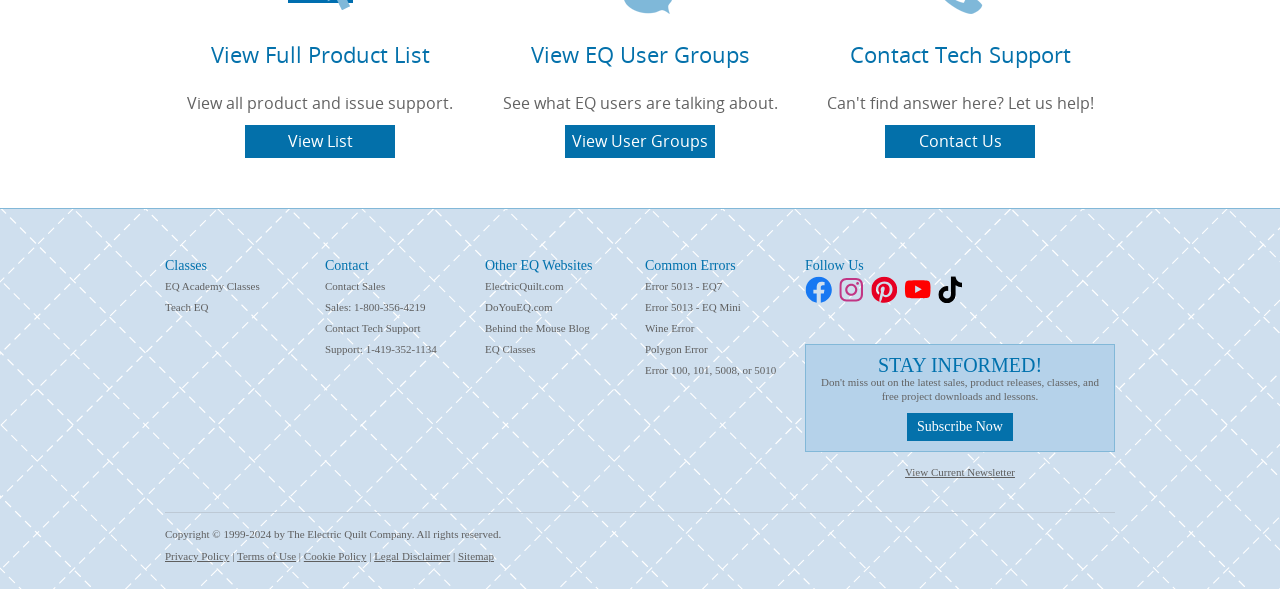What is the 'STAY INFORMED!' section about?
Based on the image, provide a one-word or brief-phrase response.

Newsletter subscription